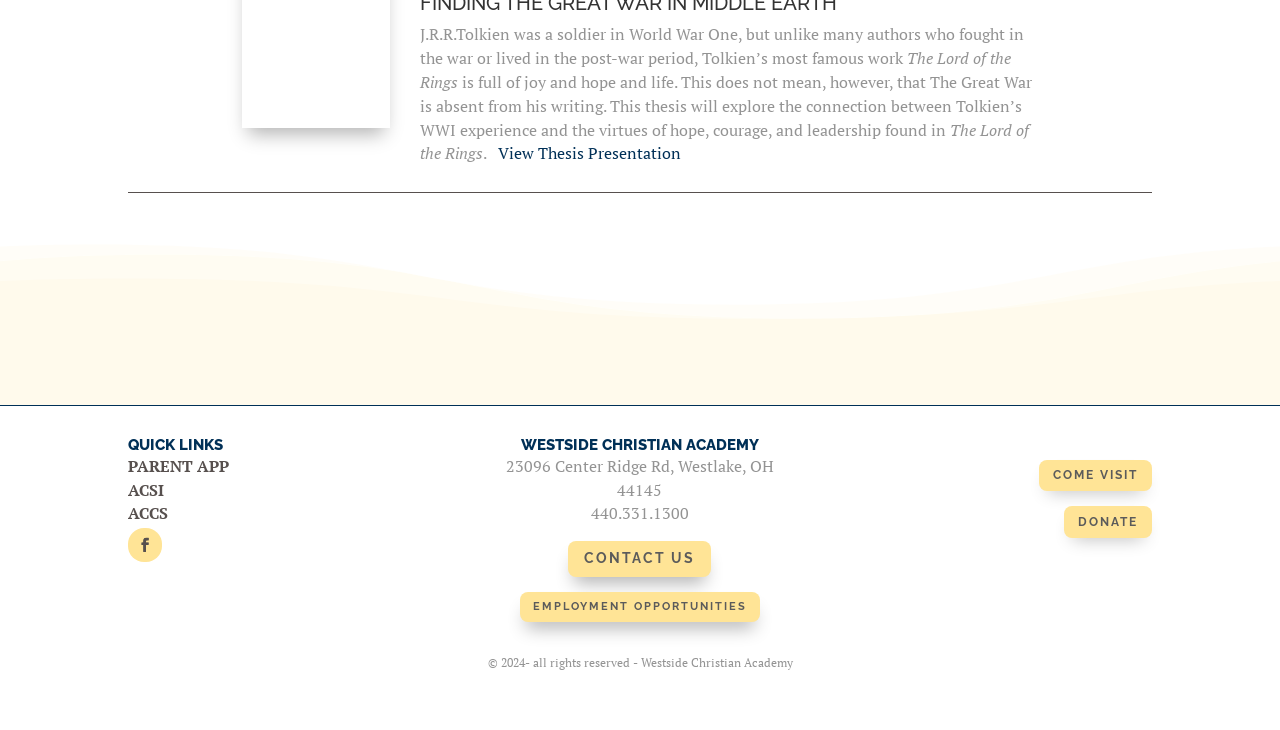Predict the bounding box coordinates of the area that should be clicked to accomplish the following instruction: "Contact Us". The bounding box coordinates should consist of four float numbers between 0 and 1, i.e., [left, top, right, bottom].

[0.444, 0.741, 0.556, 0.791]